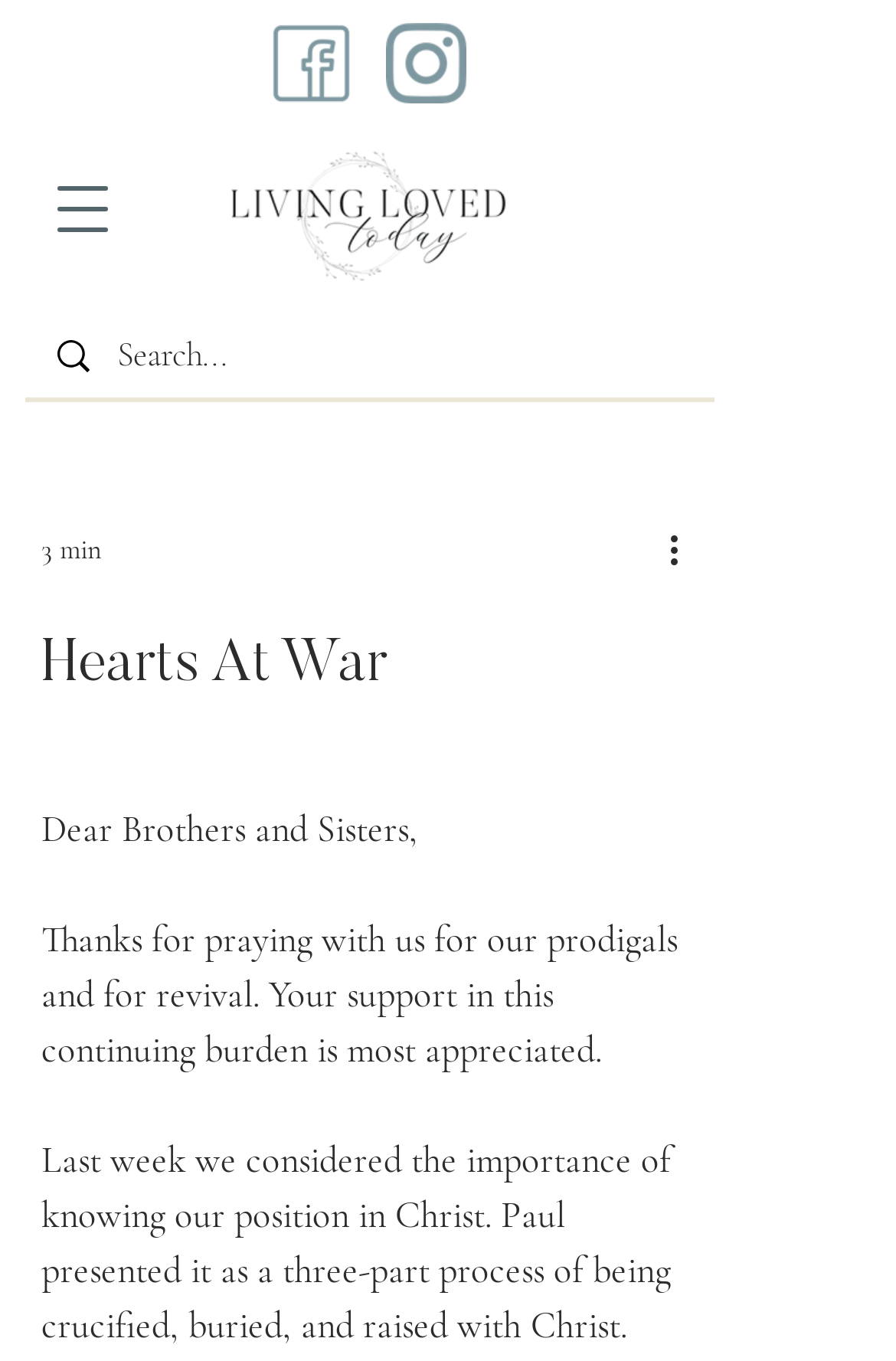What is the text of the first paragraph? Based on the image, give a response in one word or a short phrase.

Dear Brothers and Sisters,